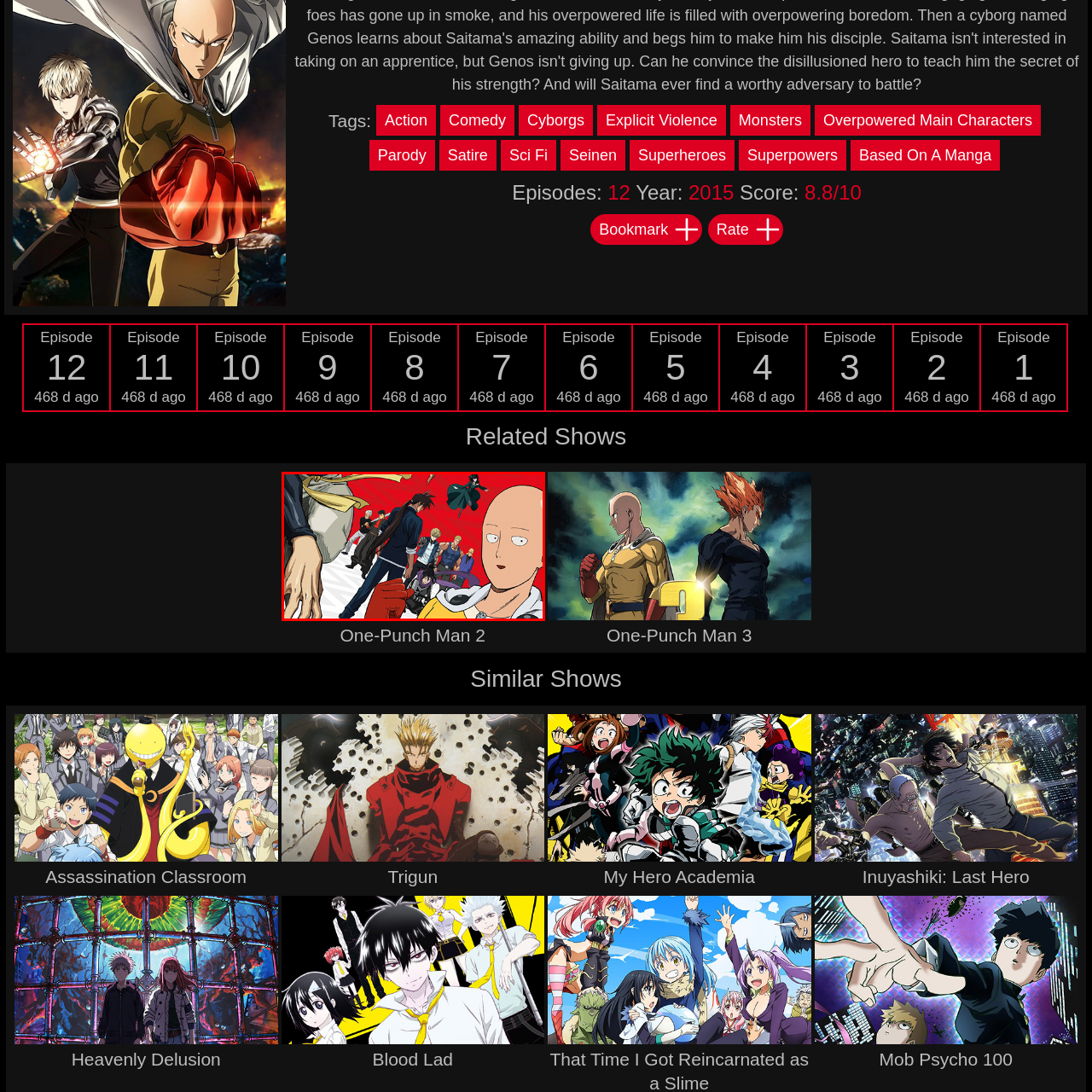What is the background color of the image?
Pay attention to the image within the red bounding box and answer using just one word or a concise phrase.

Red